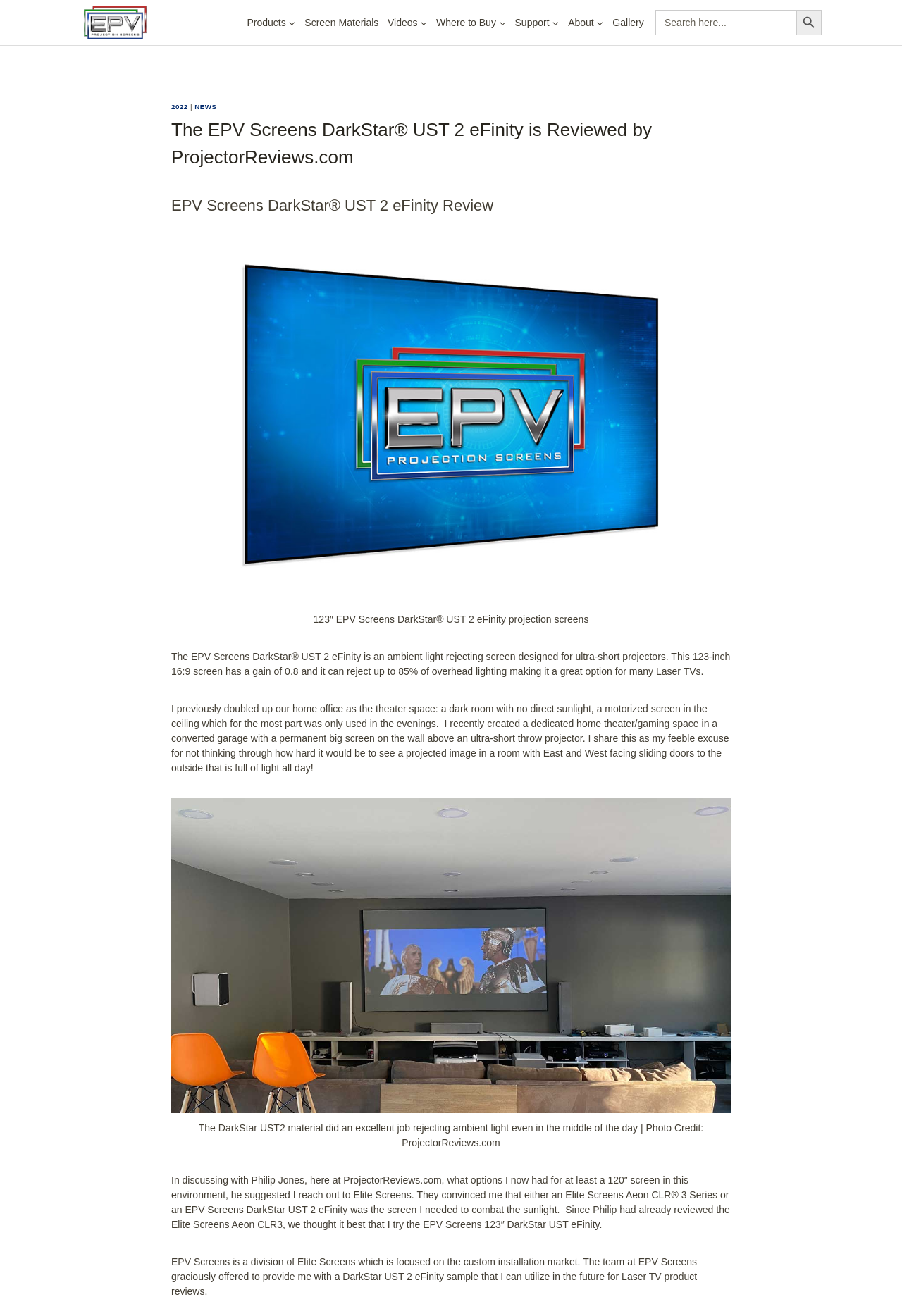Determine the bounding box coordinates of the section I need to click to execute the following instruction: "Click the Search Button". Provide the coordinates as four float numbers between 0 and 1, i.e., [left, top, right, bottom].

[0.883, 0.007, 0.911, 0.027]